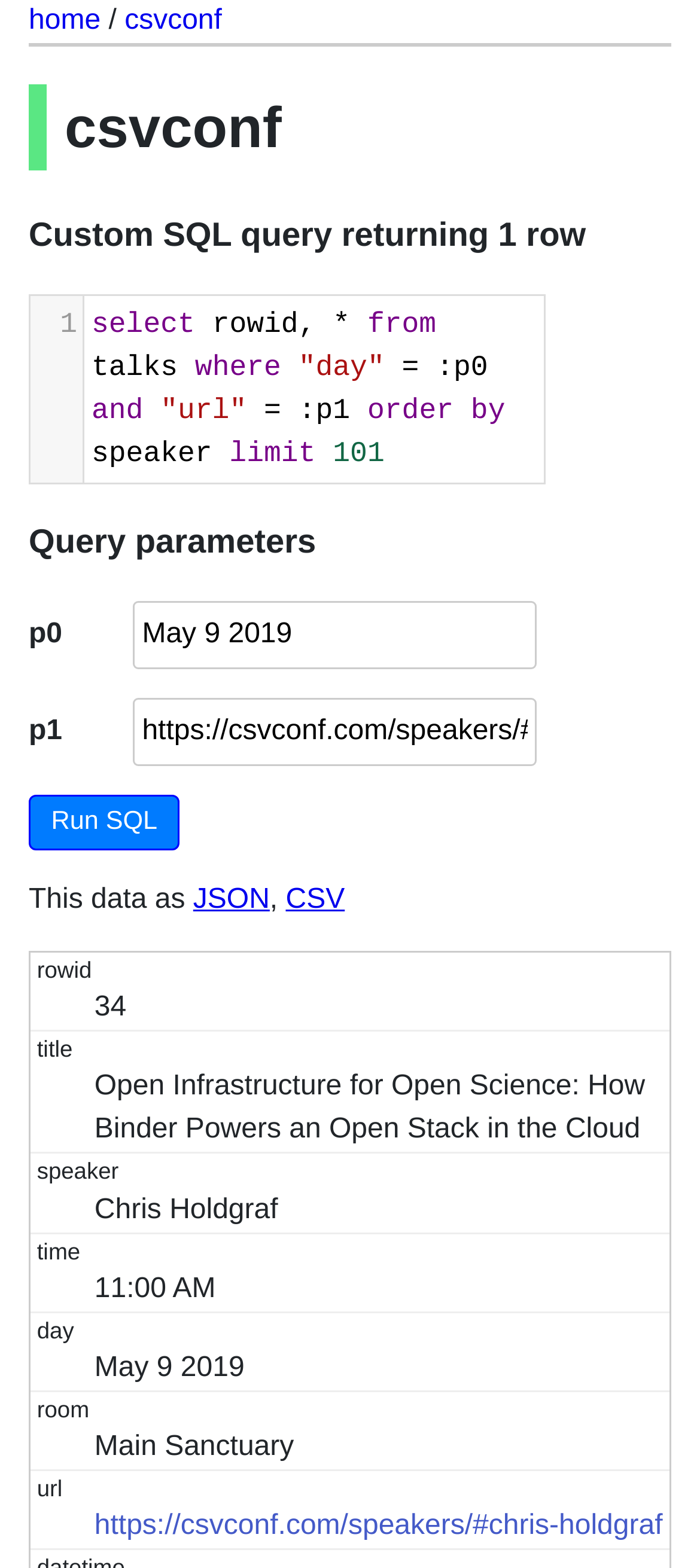Determine the bounding box coordinates of the area to click in order to meet this instruction: "download data as CSV".

[0.408, 0.564, 0.493, 0.583]